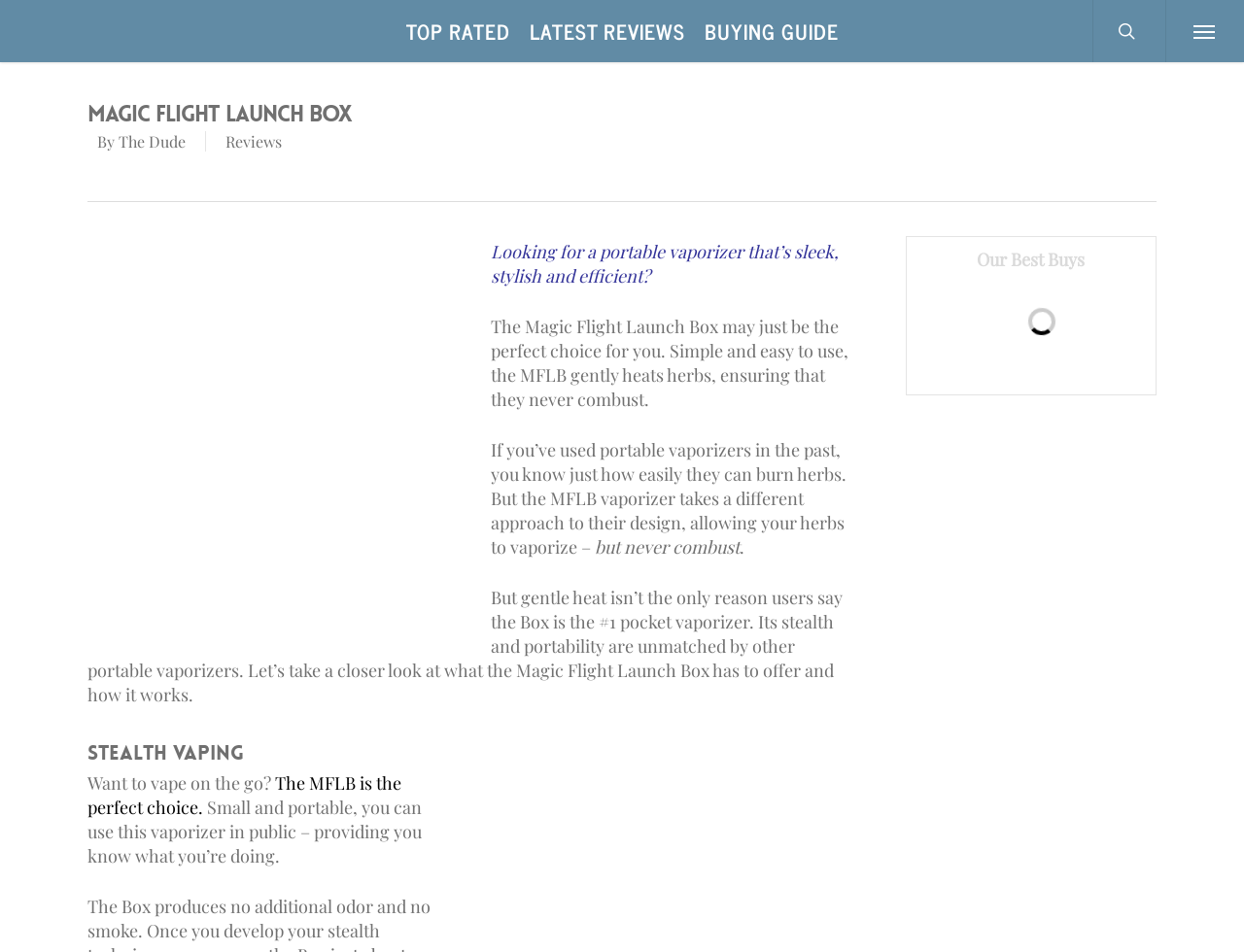Identify and extract the main heading from the webpage.

Magic Flight Launch Box